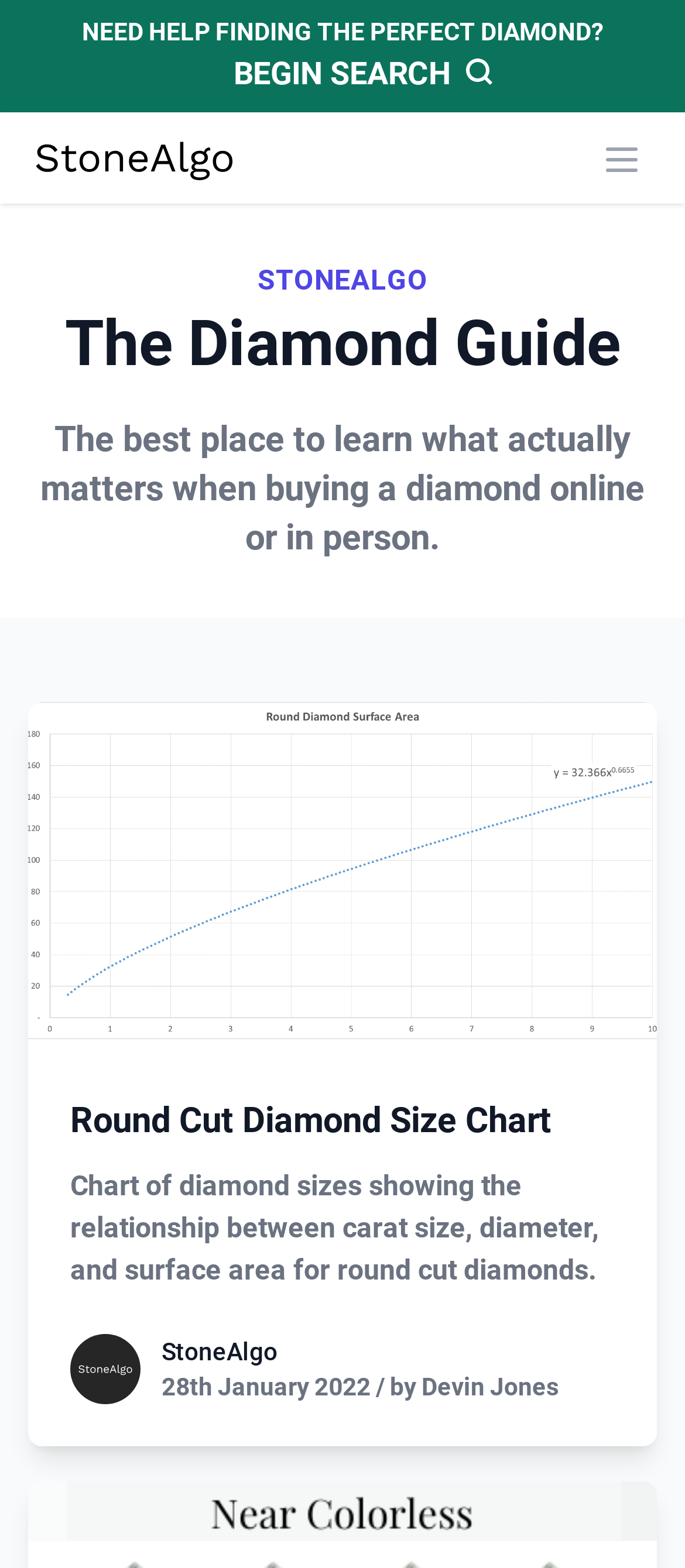For the element described, predict the bounding box coordinates as (top-left x, top-left y, bottom-right x, bottom-right y). All values should be between 0 and 1. Element description: Begin search

[0.341, 0.035, 0.721, 0.058]